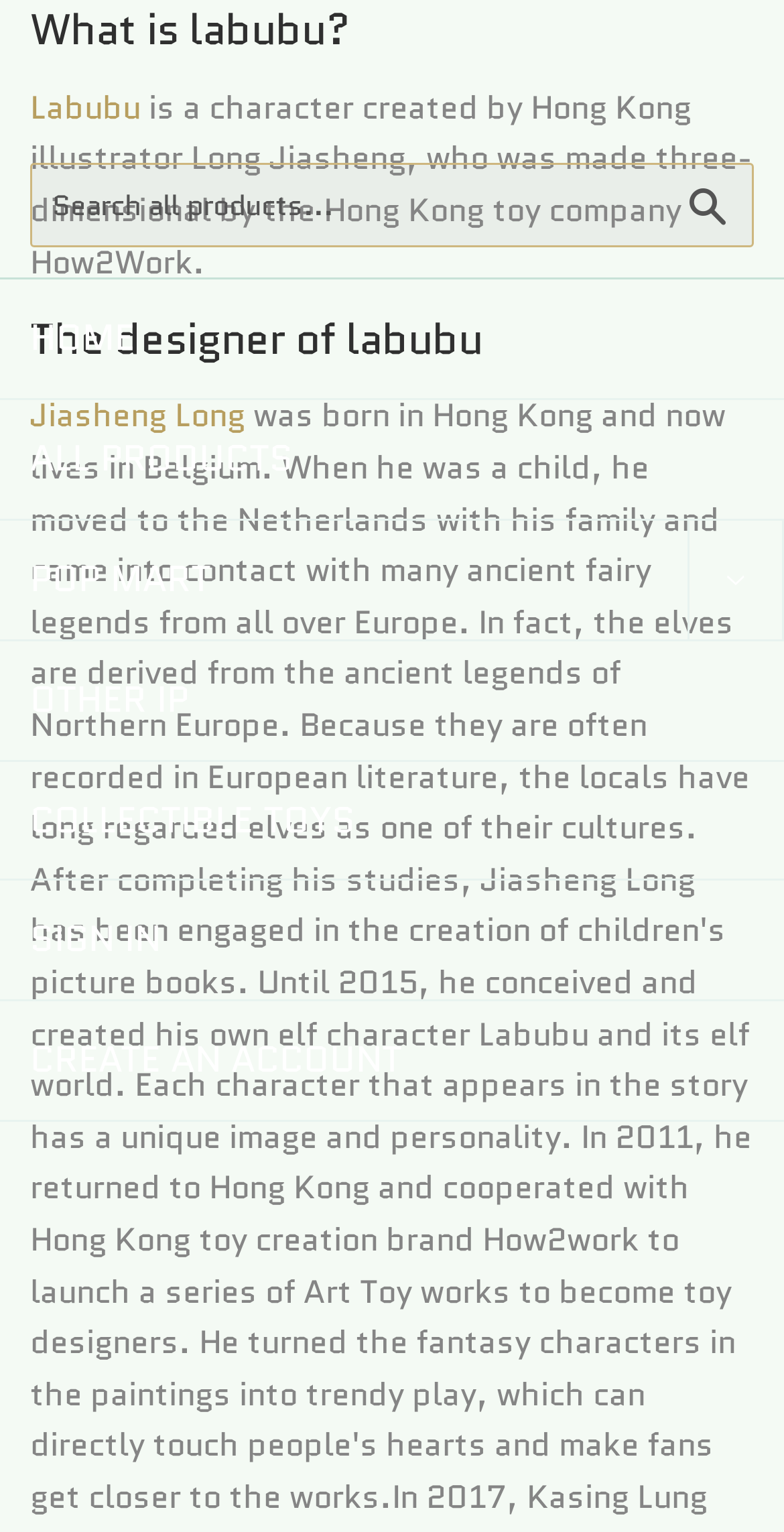Please identify the bounding box coordinates of the clickable element to fulfill the following instruction: "Expand Pop Mart Menu". The coordinates should be four float numbers between 0 and 1, i.e., [left, top, right, bottom].

[0.877, 0.34, 1.0, 0.417]